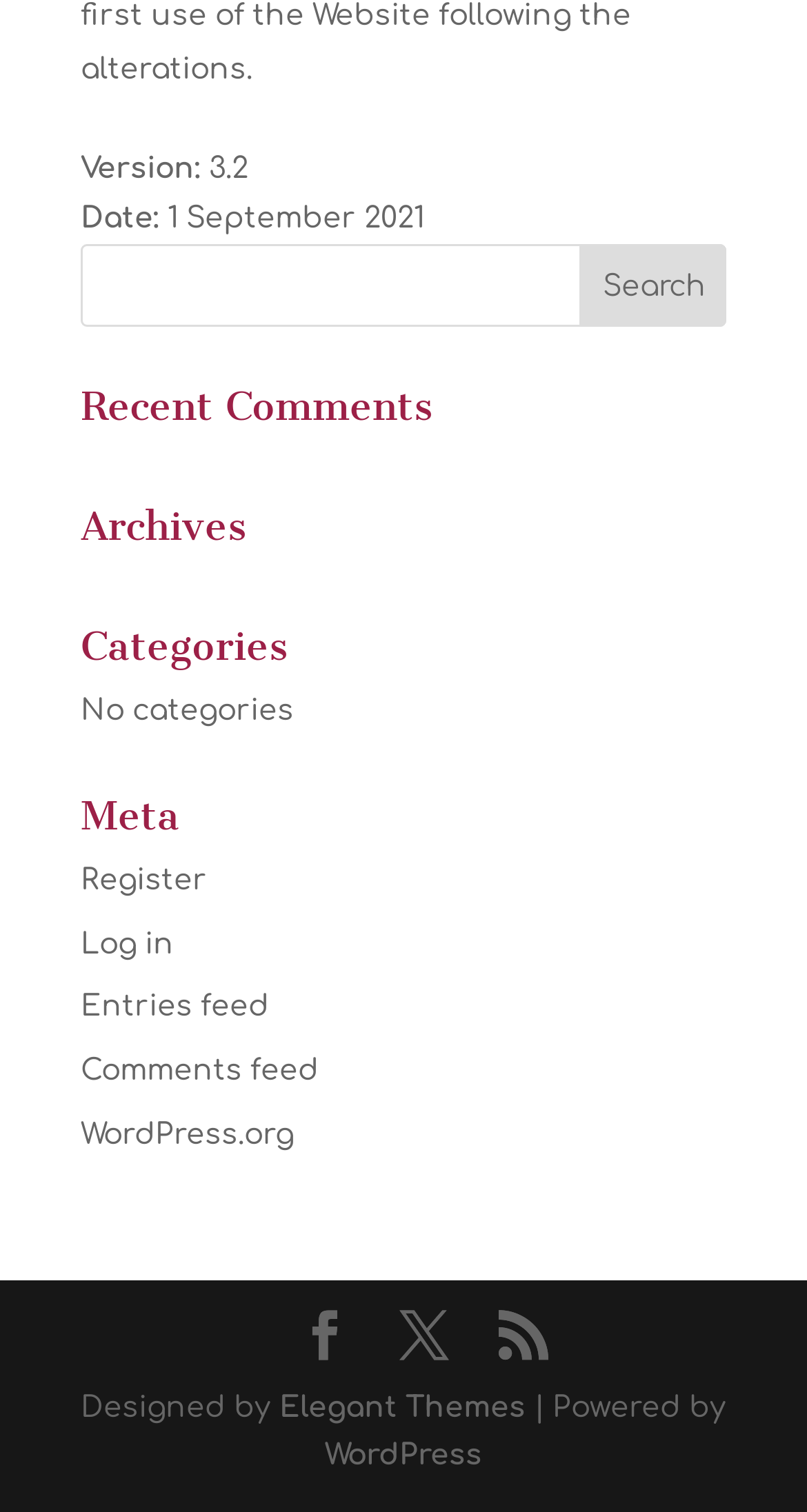Using a single word or phrase, answer the following question: 
What is the platform powering this website?

WordPress